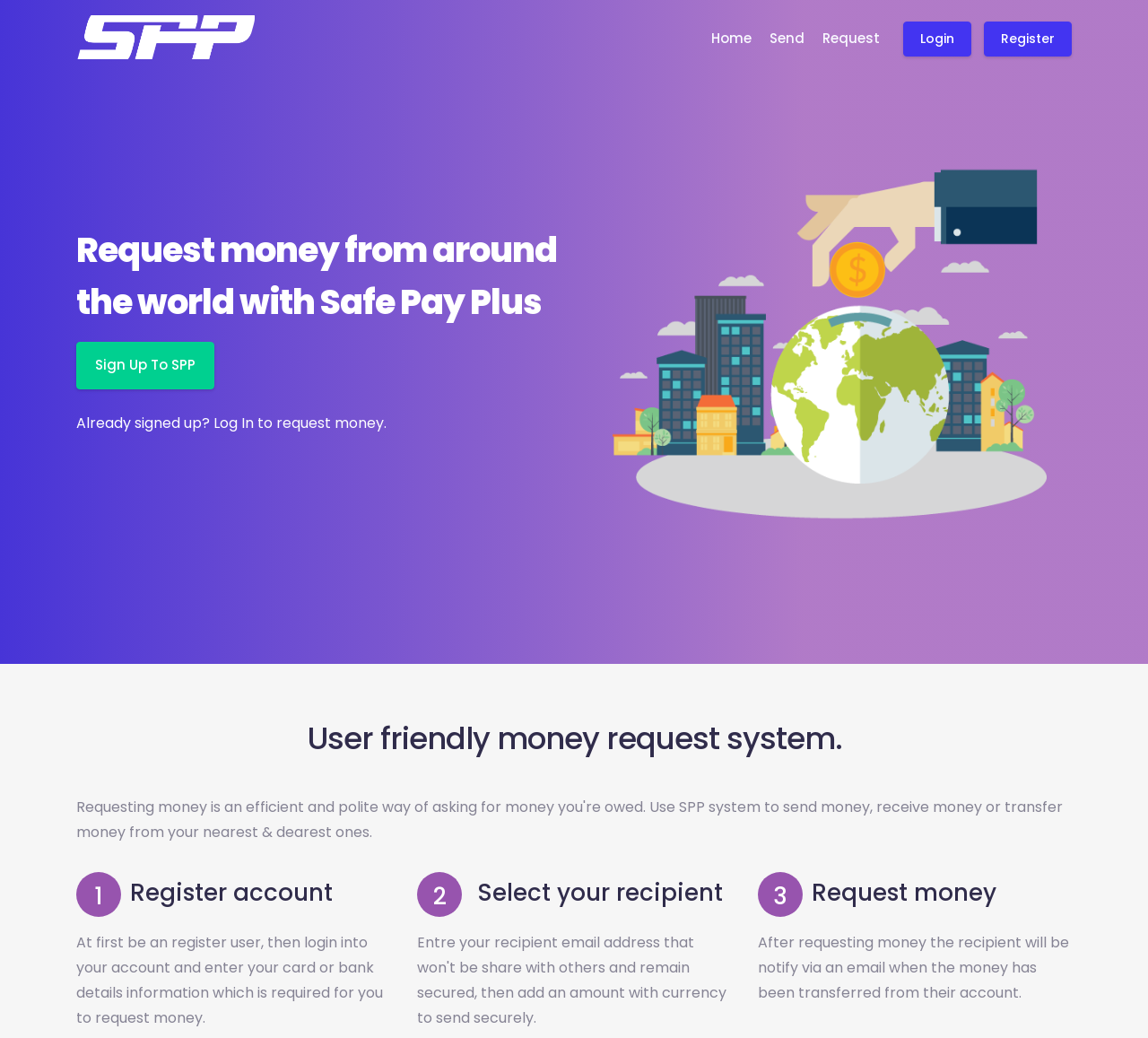From the webpage screenshot, identify the region described by Send. Provide the bounding box coordinates as (top-left x, top-left y, bottom-right x, bottom-right y), with each value being a floating point number between 0 and 1.

[0.662, 0.017, 0.709, 0.057]